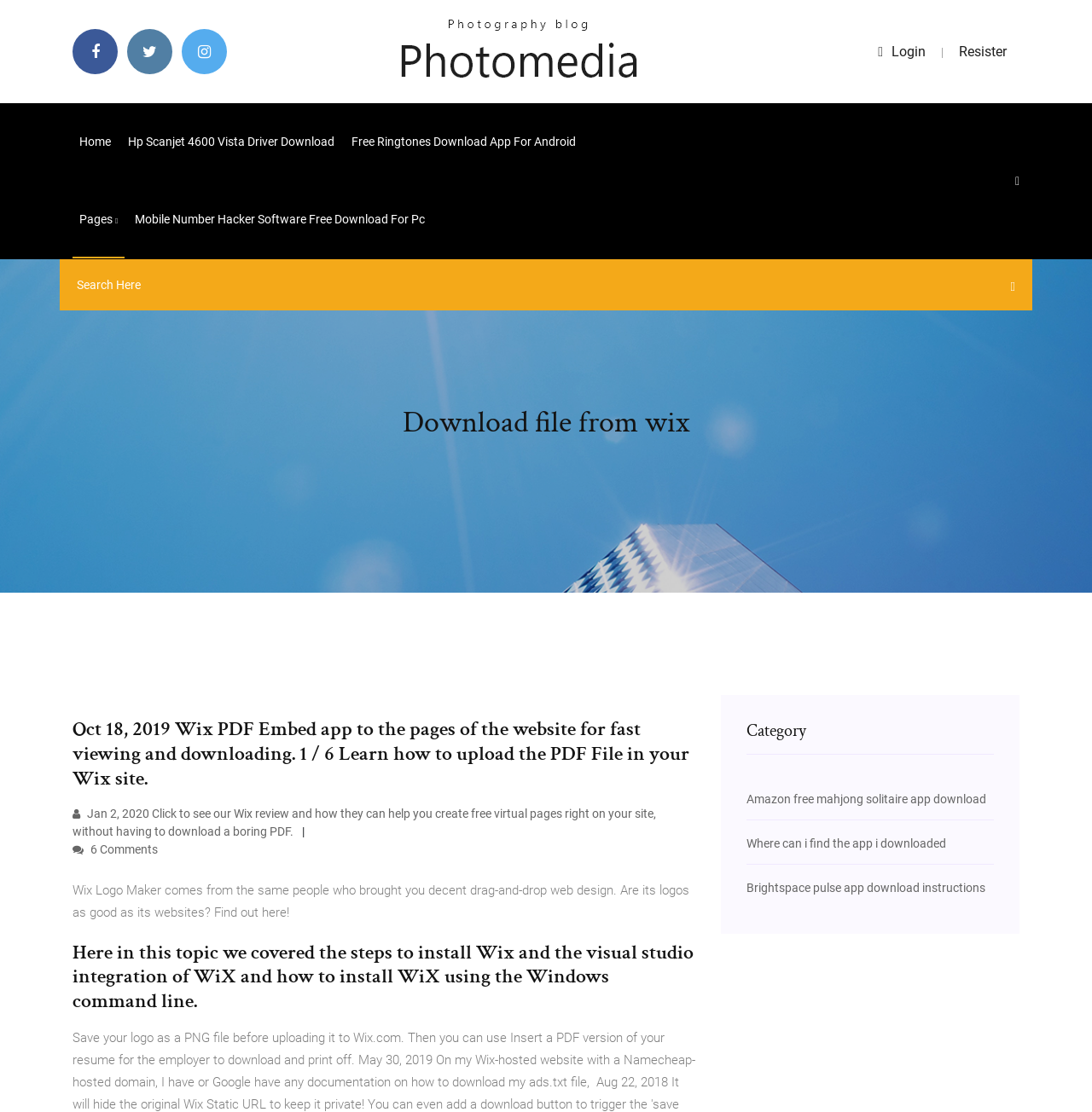Elaborate on the webpage's design and content in a detailed caption.

The webpage appears to be a download page for WiX Toolset, a third-party product. At the top, there are three icons, likely representing social media links, aligned horizontally. Next to them, there is a link to "askfilesoaeqgs.netlify.app" with an accompanying image. On the right side of the page, there are links to "Login" and "Resister" (likely a typo, meant to be "Register").

Below these elements, there is a navigation menu with links to "Home", "Hp Scanjet 4600 Vista Driver Download", "Free Ringtones Download App For Android", and "Pages". Further down, there are more links to various software downloads, such as "Mobile Number Hacker Software Free Download For Pc".

On the right side of the page, there is a search bar with a "Search Here" placeholder text and a "Close Search" button. Above the search bar, there is an icon, possibly representing a settings or options menu.

The main content of the page is divided into sections, each with a heading. The first section is titled "Download file from wix" and appears to be an introduction to the WiX Toolset. The second section, dated October 18, 2019, discusses the Wix PDF Embed app and how to upload PDF files to a Wix site. The third section, dated January 2, 2020, reviews Wix and its capabilities.

Further down, there are more sections with headings, including one discussing the Wix Logo Maker and another covering the installation of WiX and its integration with Visual Studio. The final section is titled "Category" and contains links to various app downloads, such as "Amazon free mahjong solitaire app download" and "Brightspace pulse app download instructions".